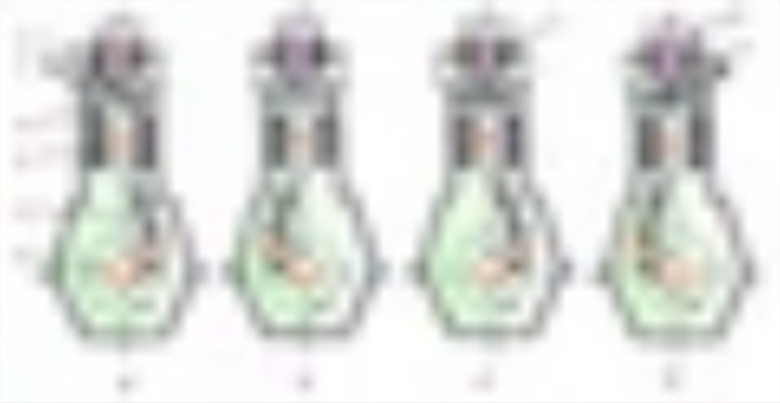Generate an in-depth description of the image.

This image illustrates the working principle of a four-stroke gasoline engine, depicting the sequence of operations through four distinct strokes: intake, compression, power, and exhaust. Each section of the illustration provides an overview of the mechanical components involved in each stroke, showing how the piston moves to facilitate the engine's operation. With detailed diagrams of the engine's configuration, the image serves as a visual aid for understanding how gasoline engines function in comparison to other types, such as diesel engines. The educational context highlights the complexity of these systems, making it a valuable resource for anyone studying automotive mechanics or engine design.